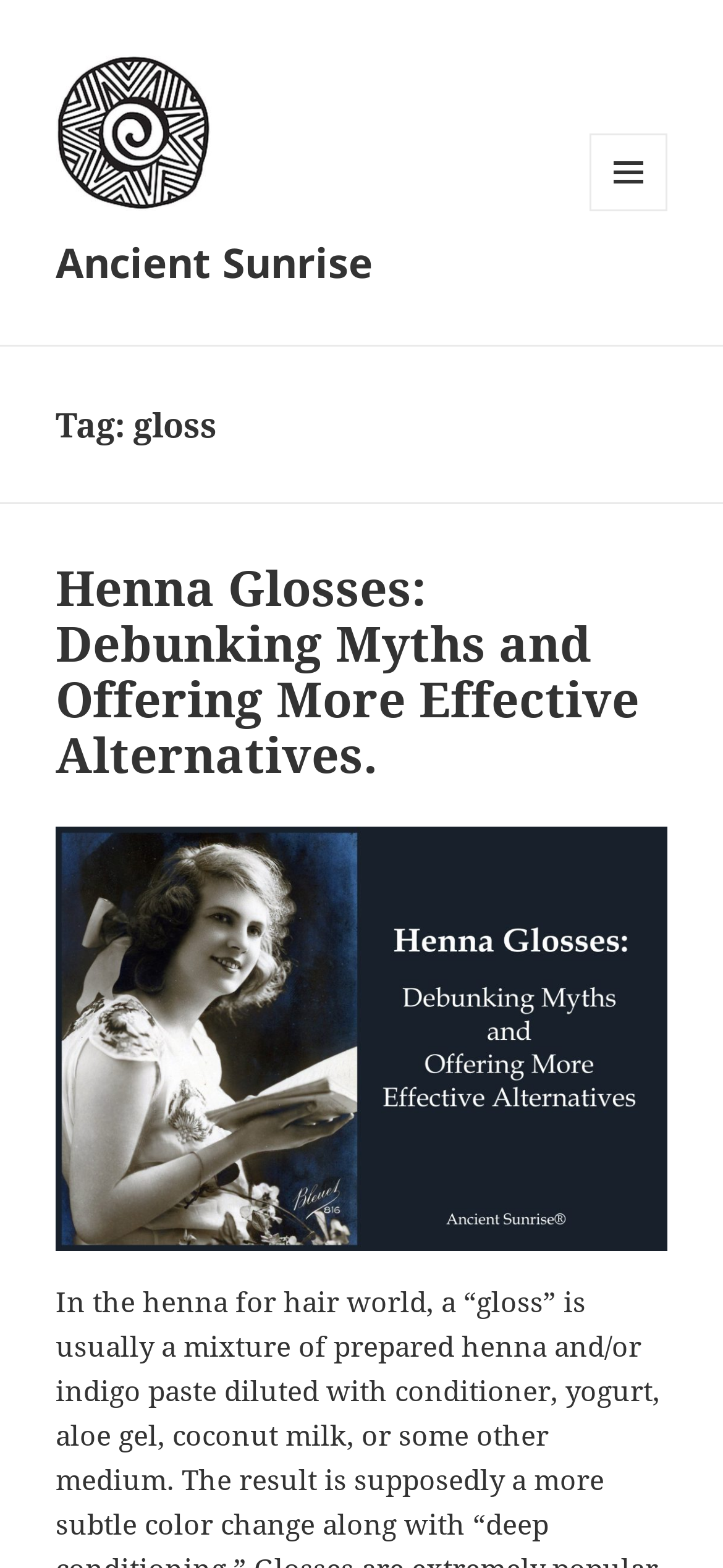What is the tag of the current page?
Using the information from the image, give a concise answer in one word or a short phrase.

gloss